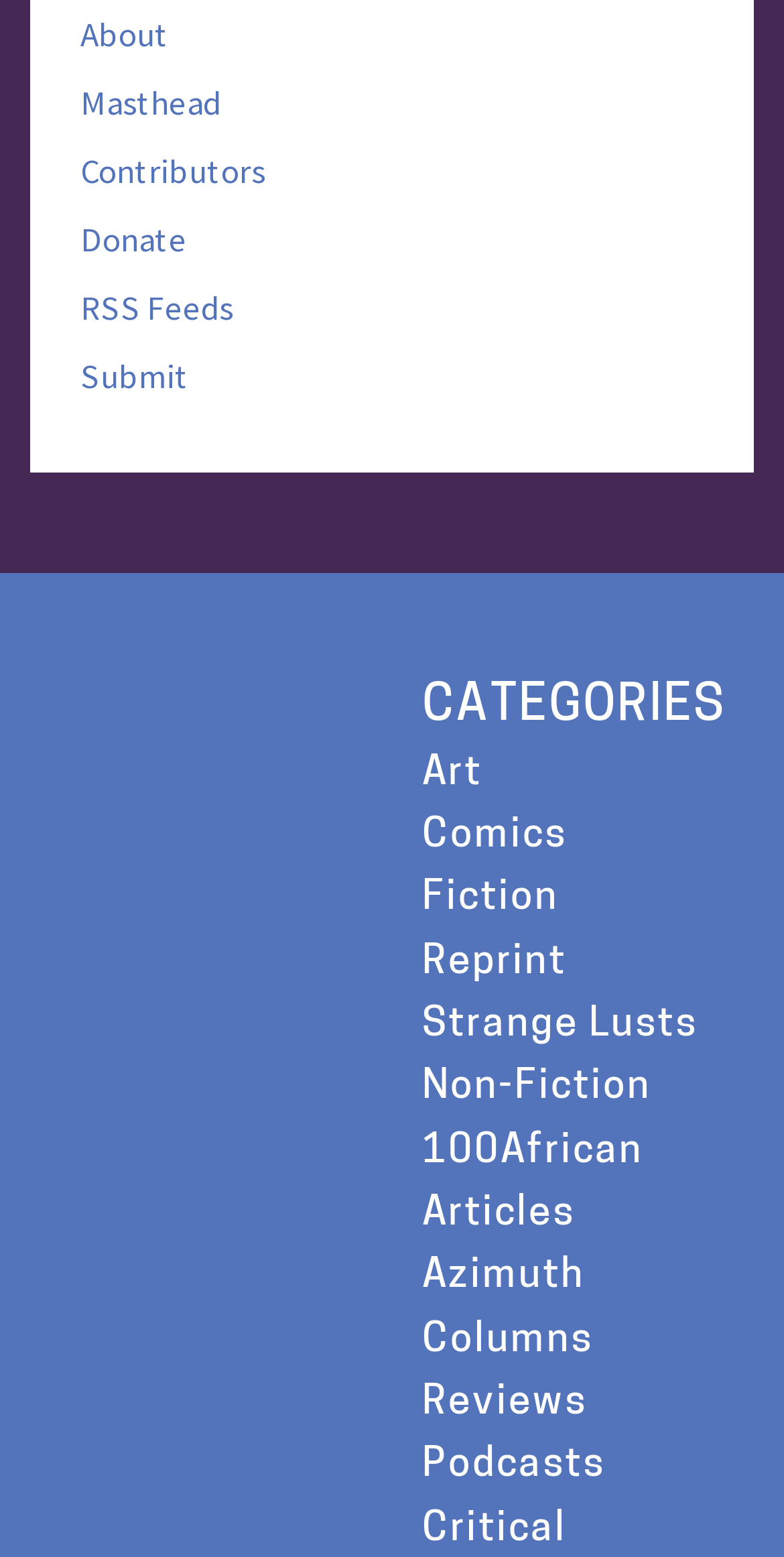Refer to the image and provide a thorough answer to this question:
How many categories are listed on the webpage?

I counted the number of links under the 'CATEGORIES' static text, which are 'Art', 'Comics', 'Fiction', 'Reprint', 'Strange Lusts', 'Non-Fiction', '100African', 'Articles', 'Azimuth', 'Columns', and 'Reviews', and found that there are 11 categories listed on the webpage.